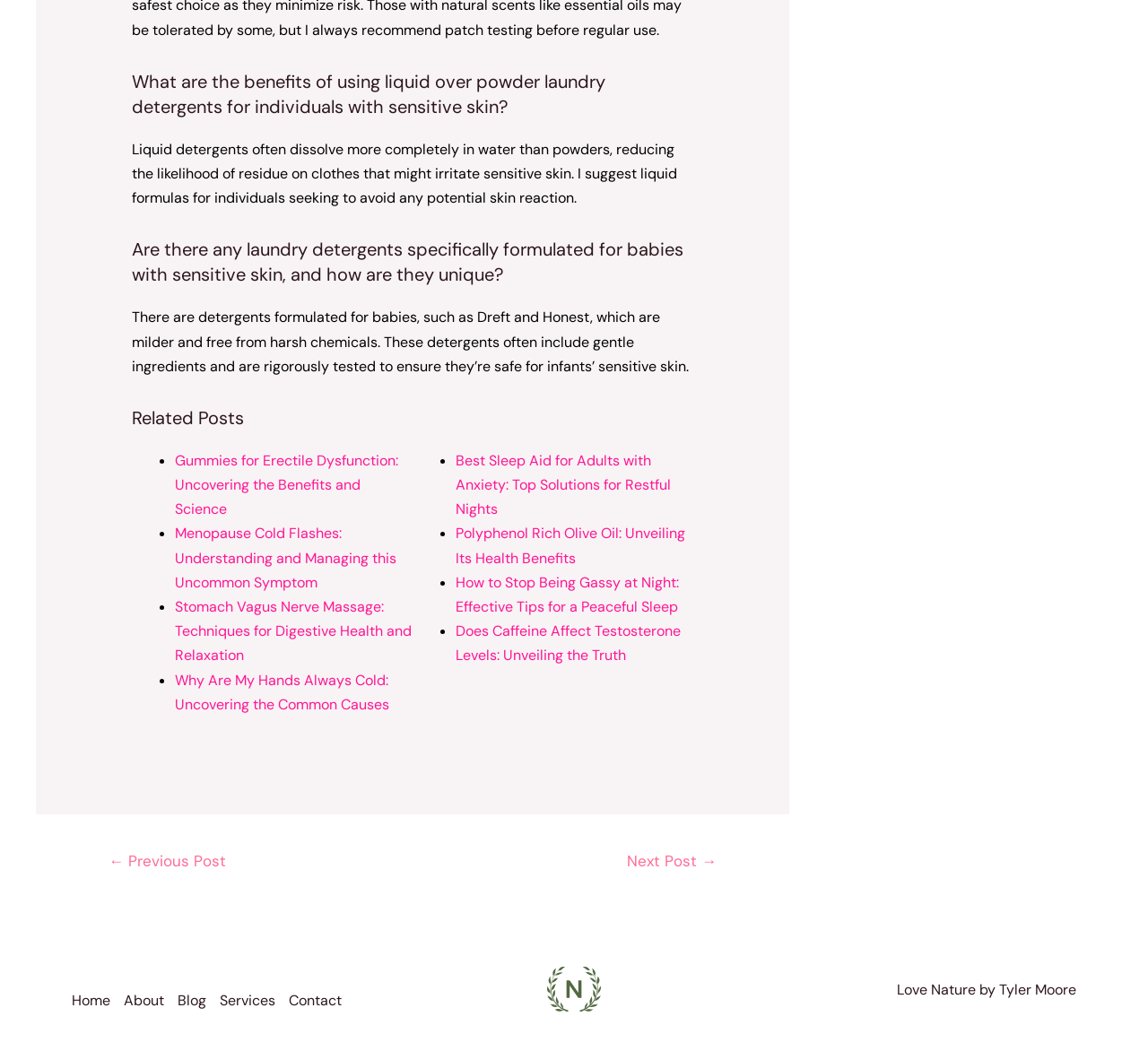Answer the question below in one word or phrase:
How many related posts are listed?

8